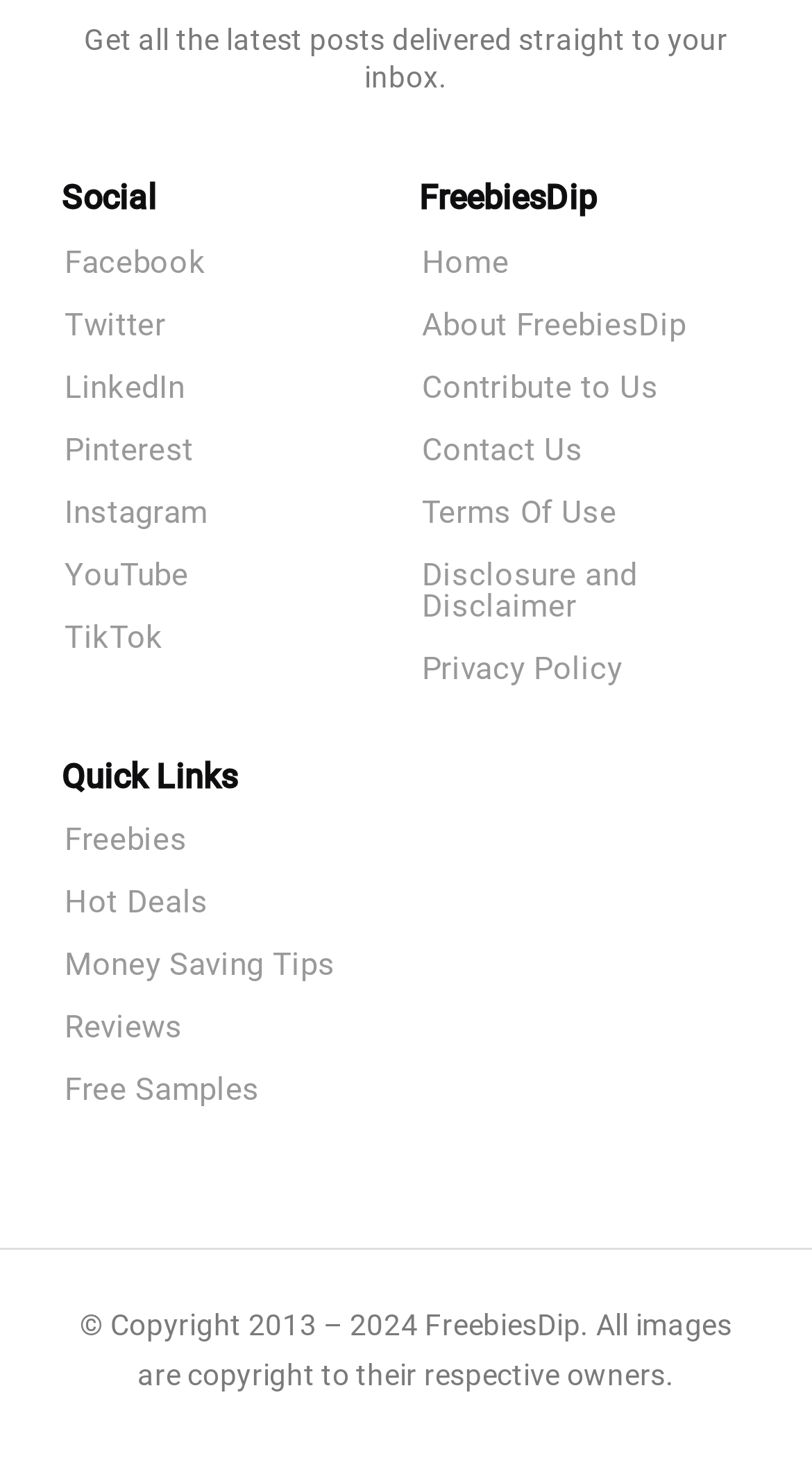What is the name of the website?
Please look at the screenshot and answer in one word or a short phrase.

FreebiesDip